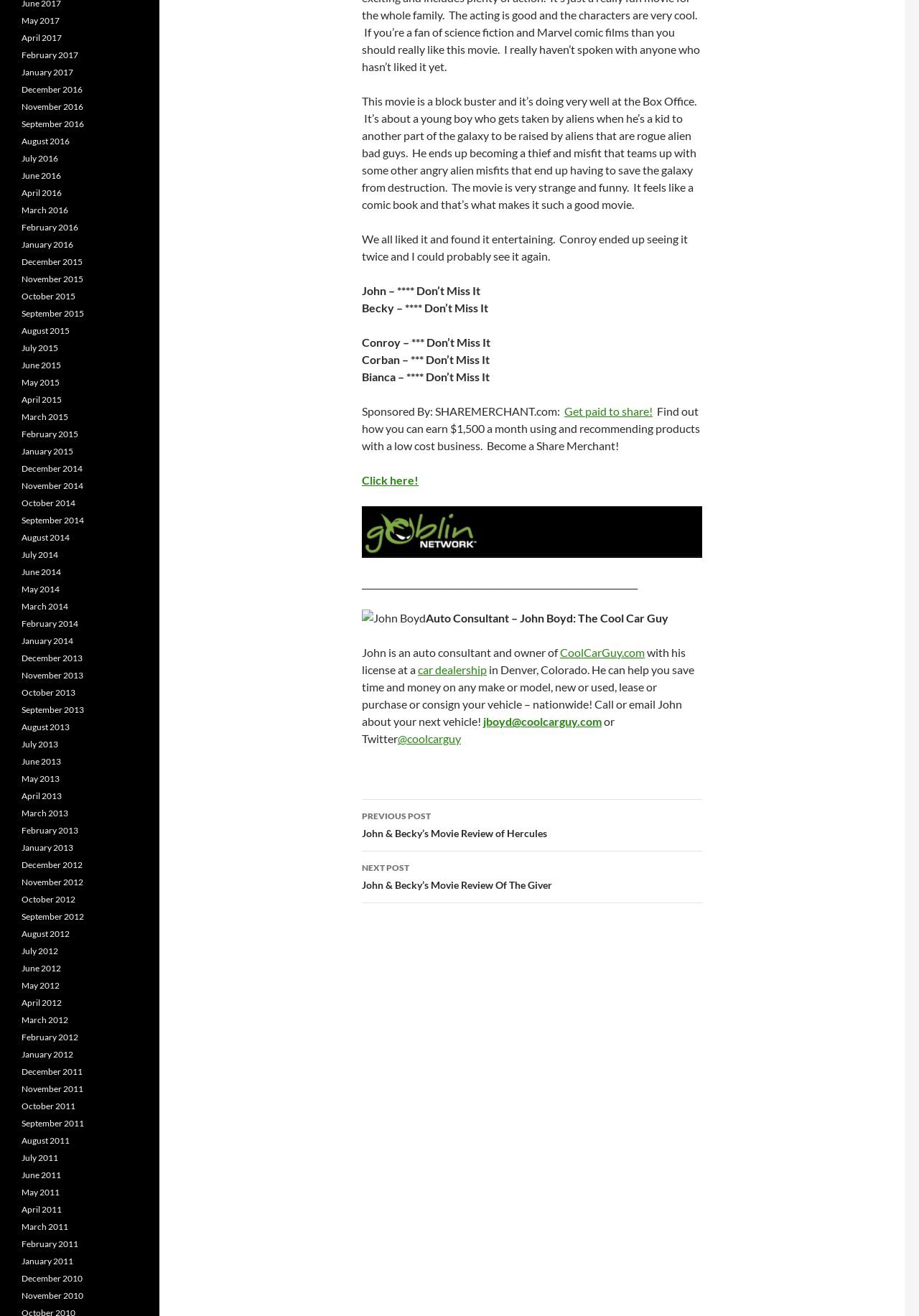Calculate the bounding box coordinates of the UI element given the description: "January 2015".

[0.023, 0.339, 0.08, 0.347]